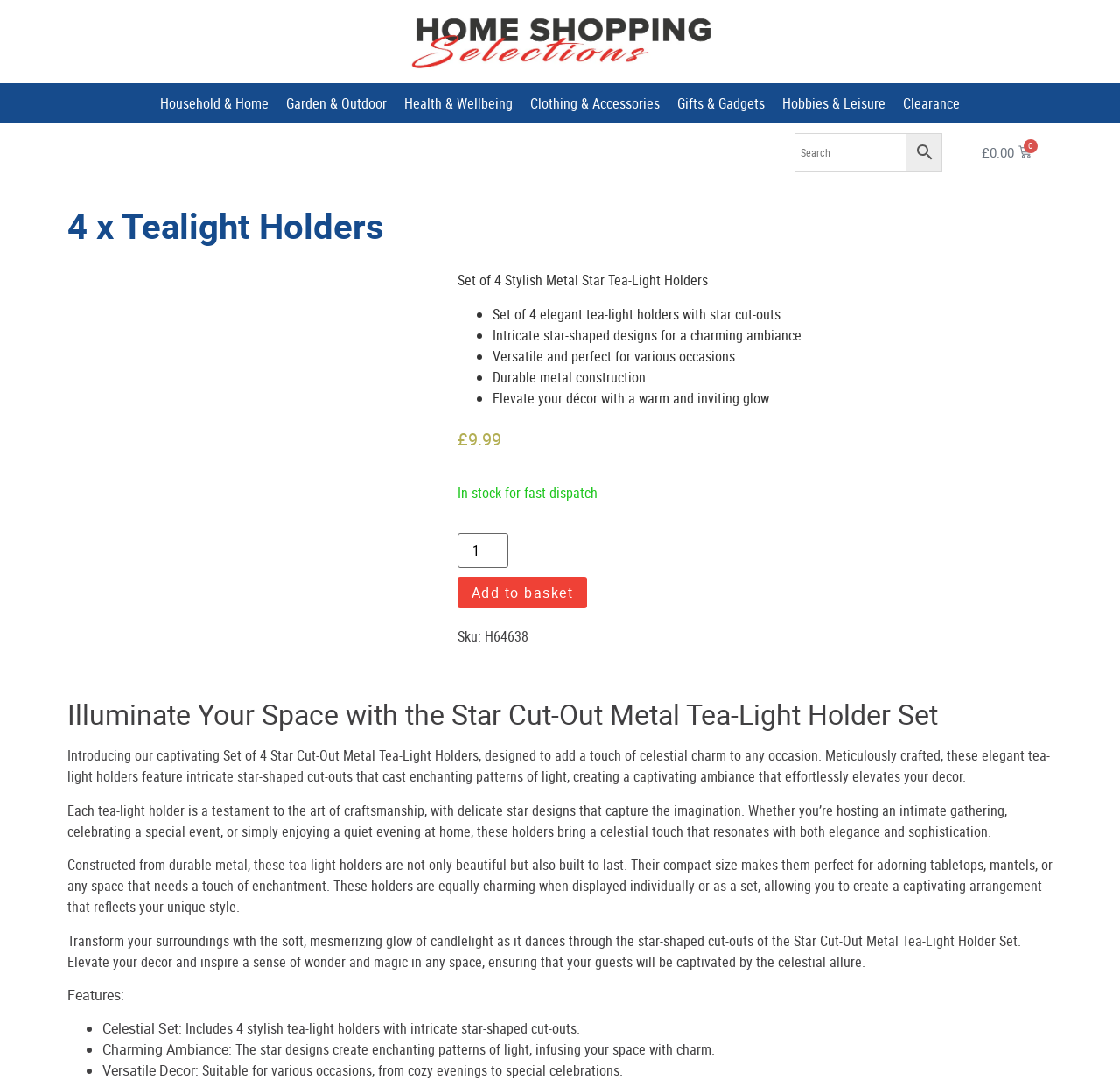Please determine the primary heading and provide its text.

4 x Tealight Holders